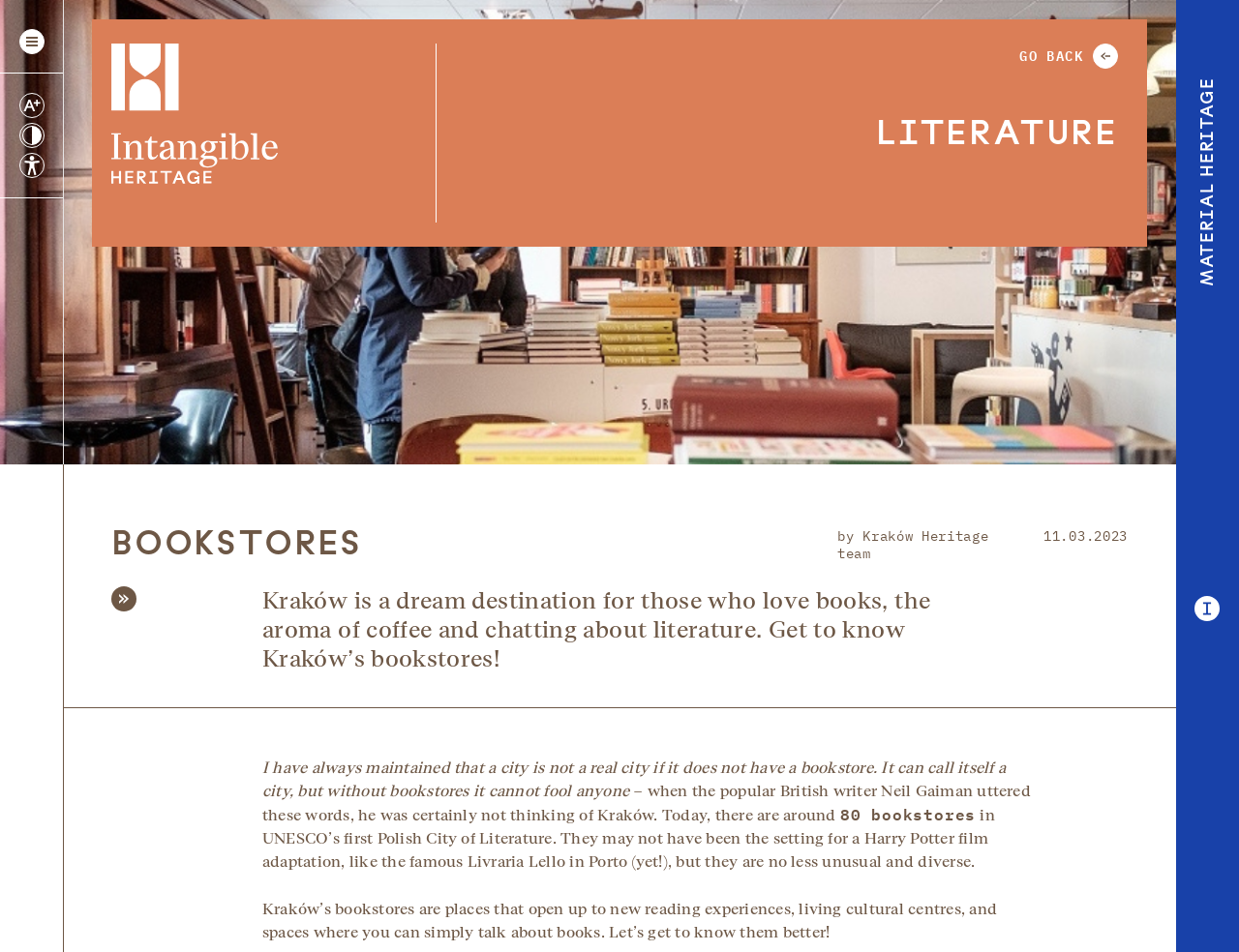What is the theme of the webpage?
Give a single word or phrase as your answer by examining the image.

Bookstores